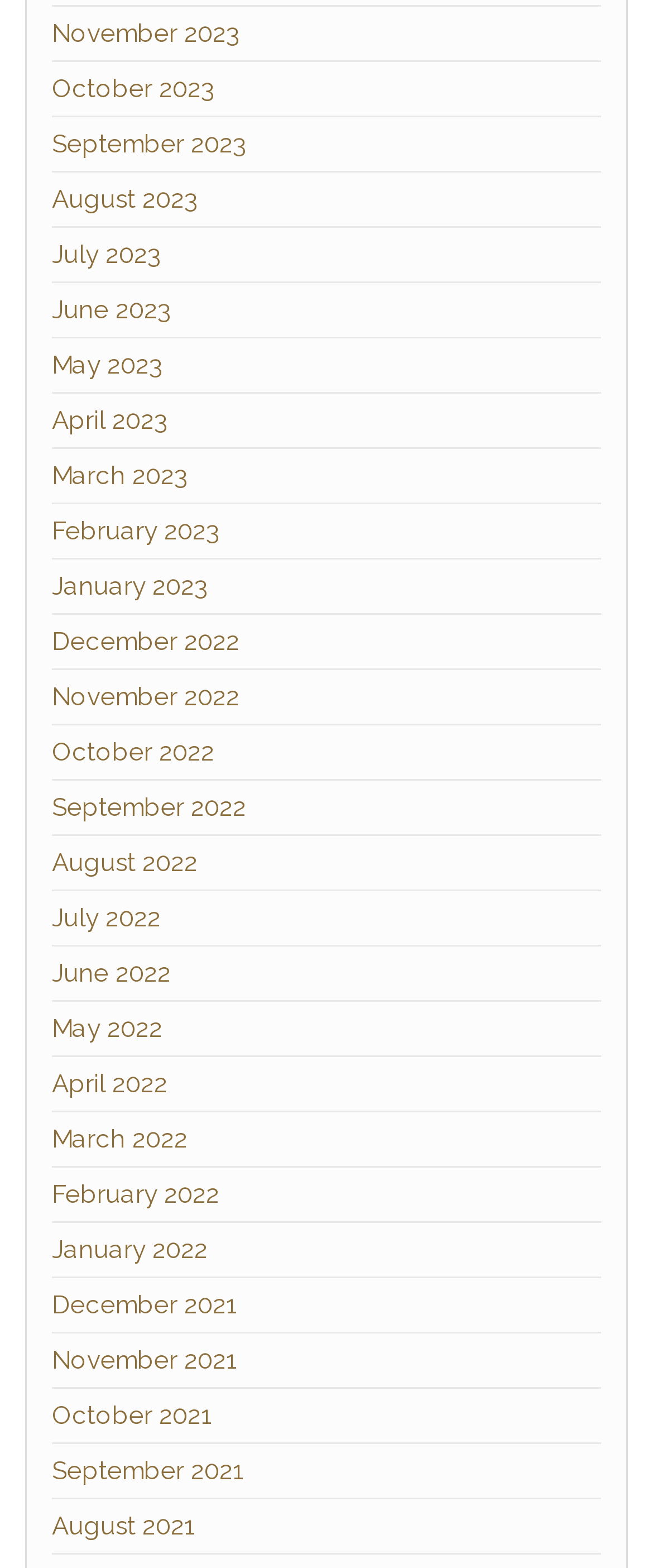Using details from the image, please answer the following question comprehensively:
What is the earliest month listed?

By examining the list of links, I can see that the earliest month listed is August 2021, which is the last link in the list.